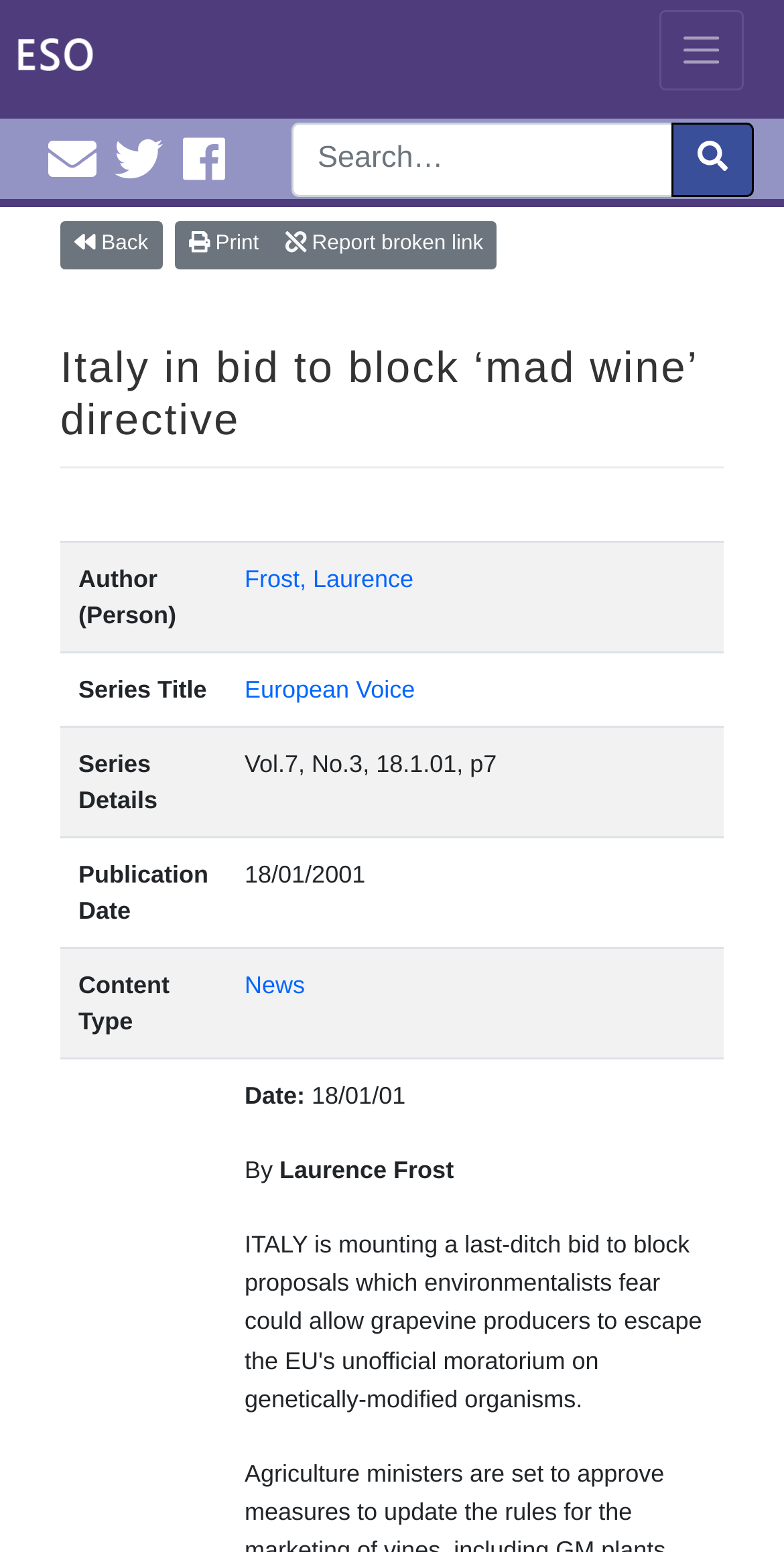Identify the bounding box coordinates of the clickable region to carry out the given instruction: "Go to Cardiff EDC Twitter".

[0.132, 0.087, 0.209, 0.122]